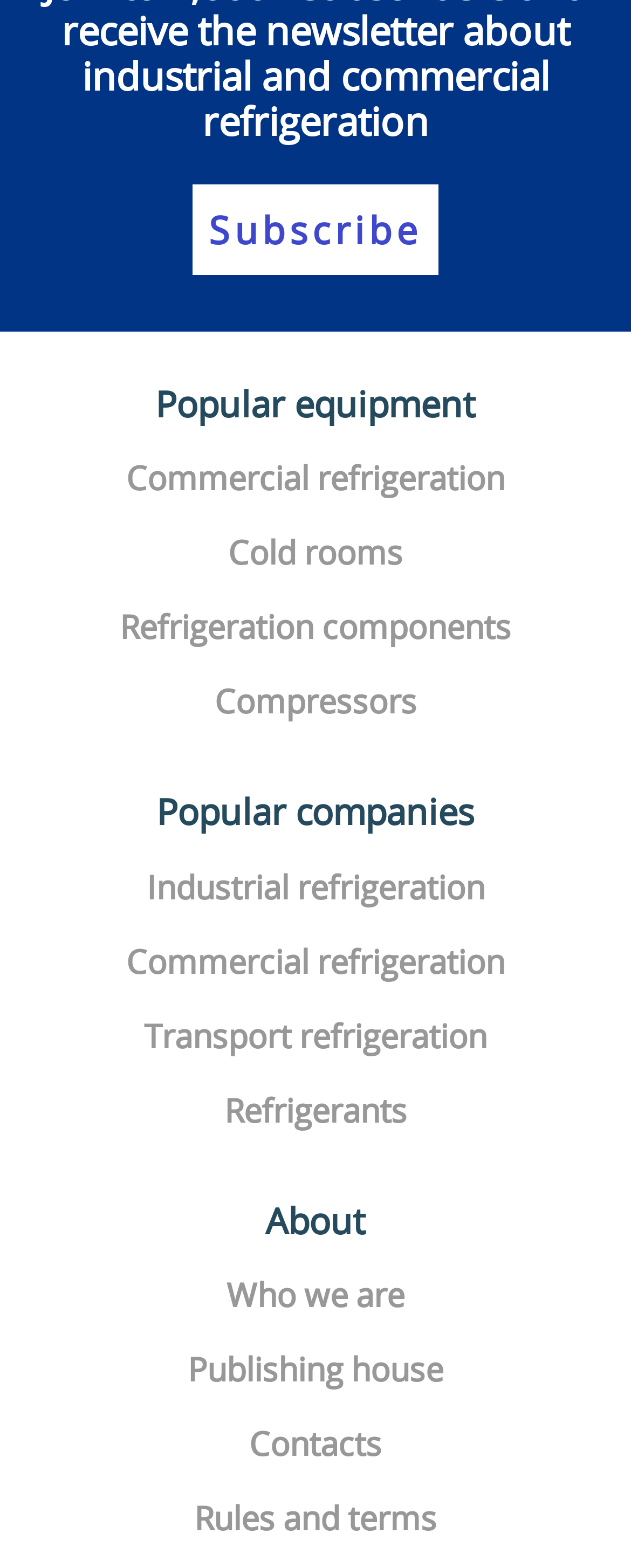Predict the bounding box coordinates of the area that should be clicked to accomplish the following instruction: "Learn about commercial refrigeration". The bounding box coordinates should consist of four float numbers between 0 and 1, i.e., [left, top, right, bottom].

[0.2, 0.291, 0.8, 0.319]